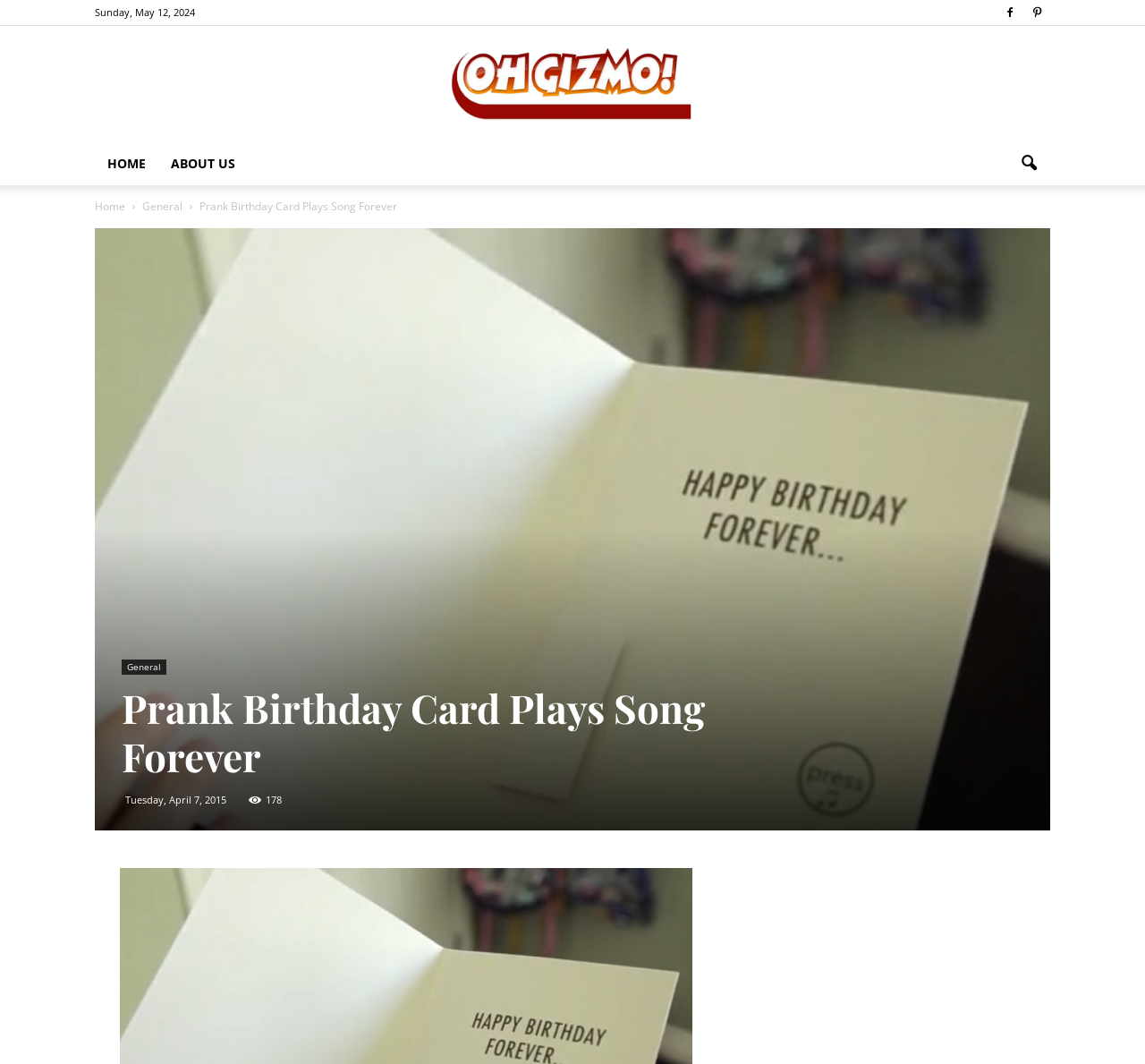Give a detailed overview of the webpage's appearance and contents.

The webpage appears to be an article about a unique birthday card. At the top left, there is a date displayed as "Sunday, May 12, 2024". Below this, there are several navigation links, including "HOME" and "ABOUT US", positioned horizontally. To the right of these links, there is a button with an icon.

The main content of the webpage is a large image that takes up most of the page, situated below the navigation links. The image is likely a representation of the birthday card being described in the article. Above the image, there is a heading that reads "Prank Birthday Card Plays Song Forever".

To the right of the image, there is a section with a heading that also reads "Prank Birthday Card Plays Song Forever". Below this heading, there is a link to the "General" category, a timestamp showing "Tuesday, April 7, 2015", and a text that reads "178", which may indicate the number of comments or views.

At the top right corner, there are three social media links, represented by icons.